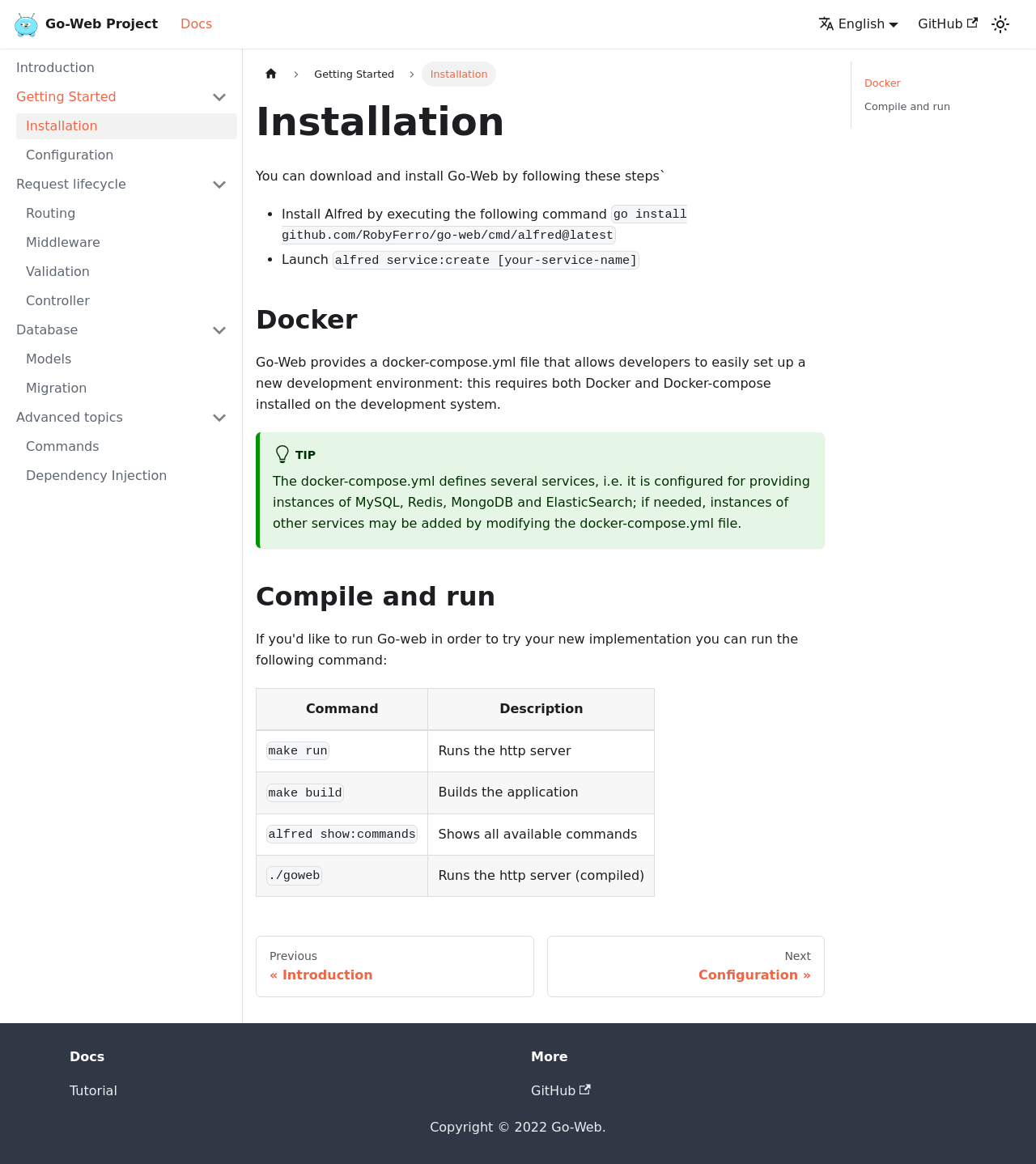Locate the UI element described by Compile and run in the provided webpage screenshot. Return the bounding box coordinates in the format (top-left x, top-left y, bottom-right x, bottom-right y), ensuring all values are between 0 and 1.

[0.834, 0.084, 0.981, 0.099]